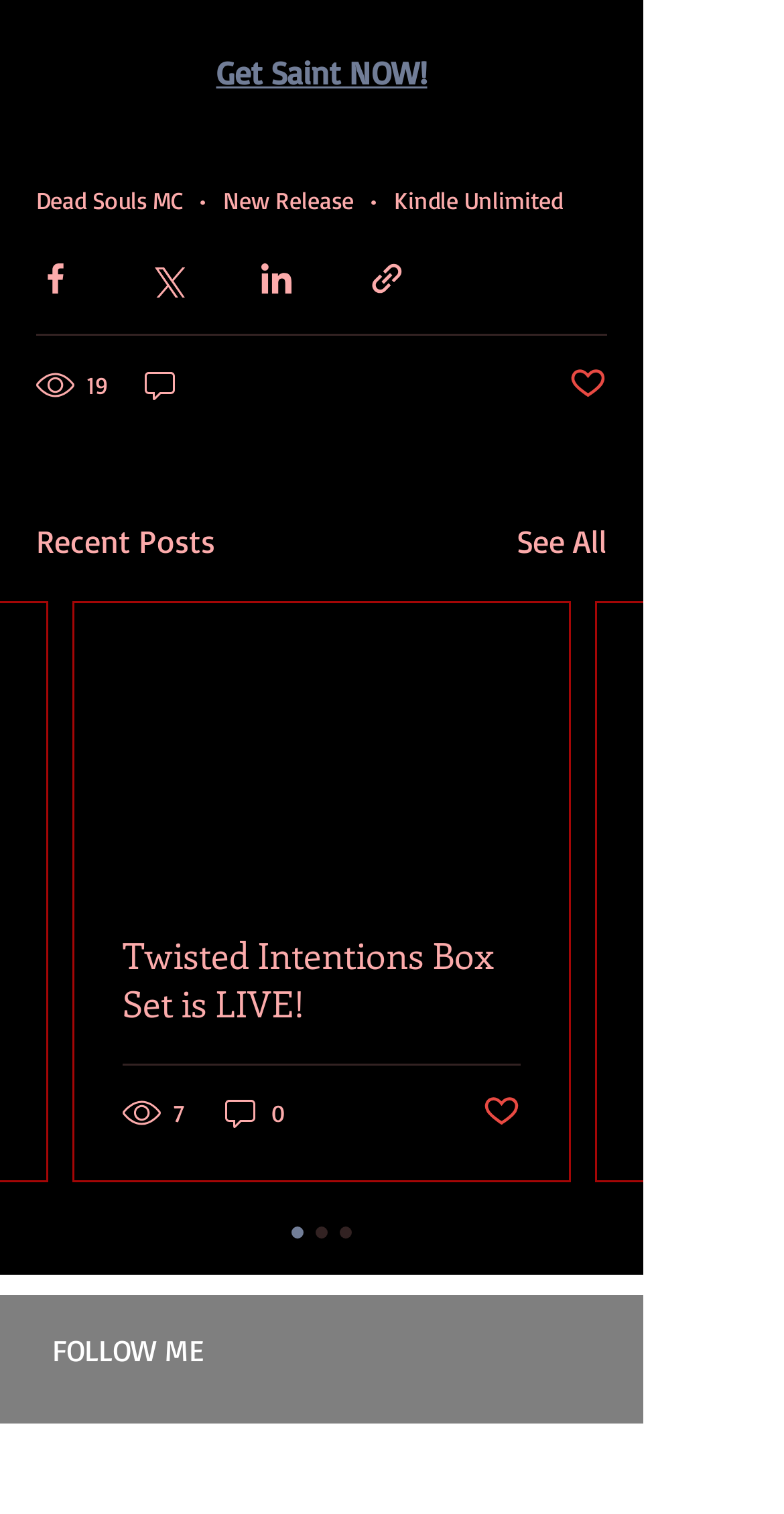Based on the image, give a detailed response to the question: What is the name of the author?

I found the author's name at the bottom of the webpage, where it says '© 2023 by Samanta Jonse. Proudly created with...'.